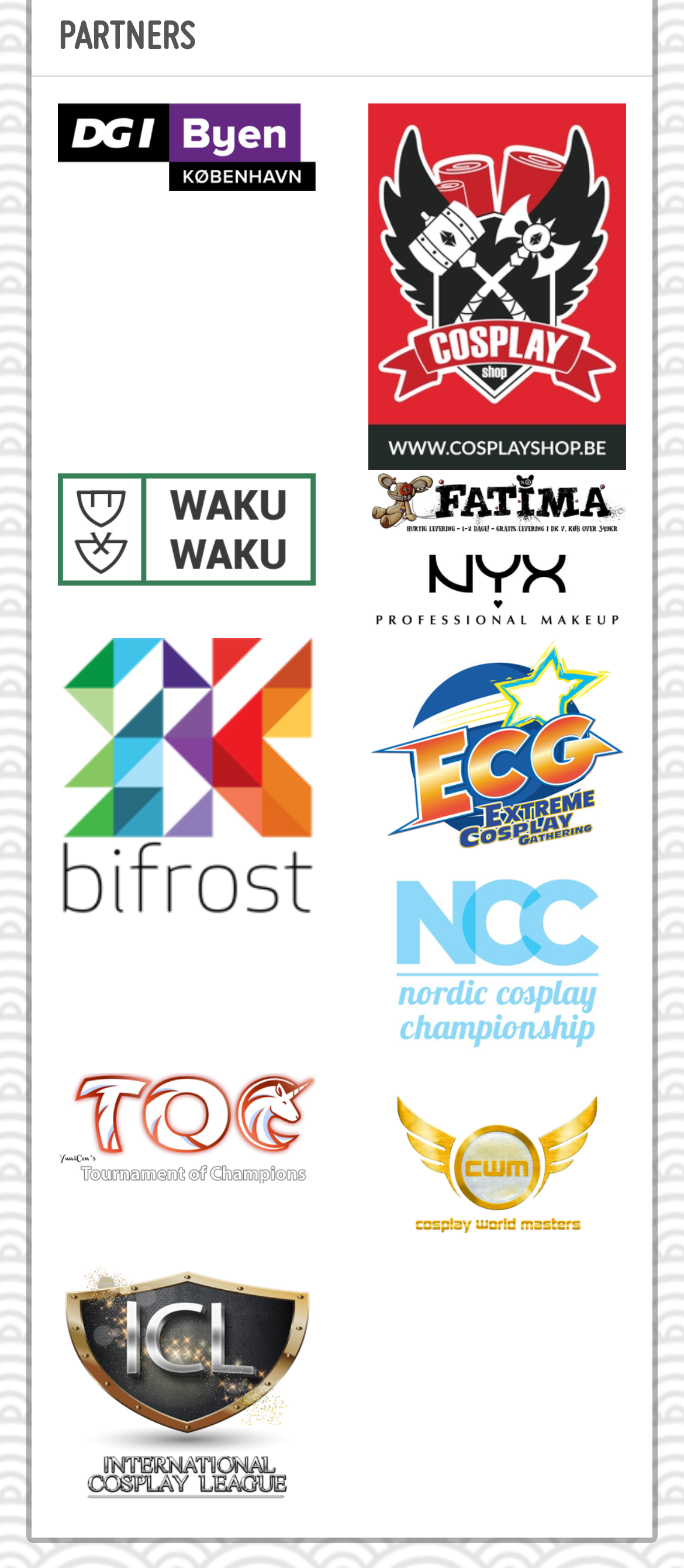Determine the bounding box coordinates for the area that should be clicked to carry out the following instruction: "Learn about Microsoft Education".

None